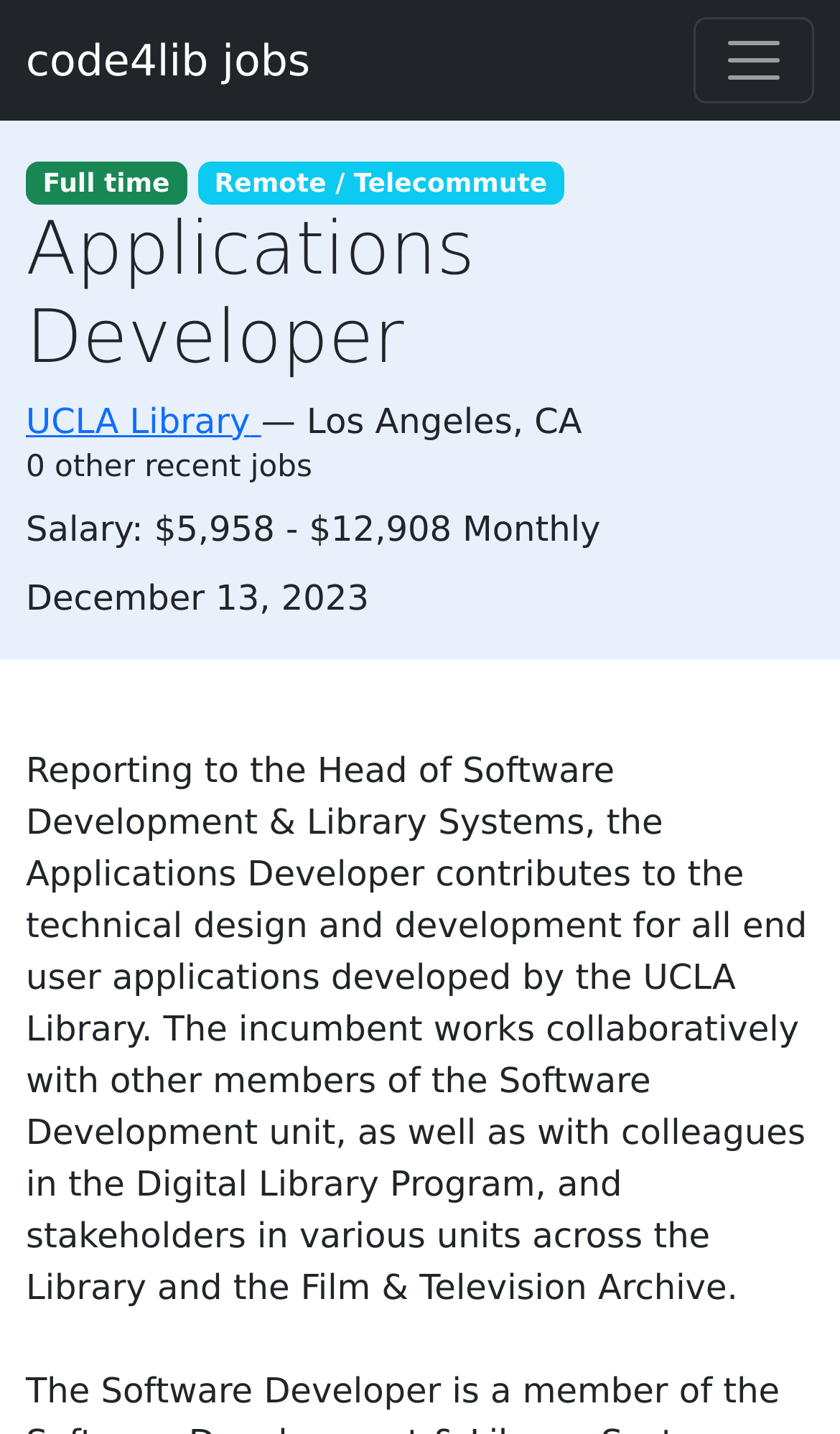Using the details in the image, give a detailed response to the question below:
Where is the job located?

The job location can be determined by examining the text 'Los Angeles' and 'CA' which are separated by a comma, indicating that CA is the state abbreviation. This information is provided in the job description section of the webpage.